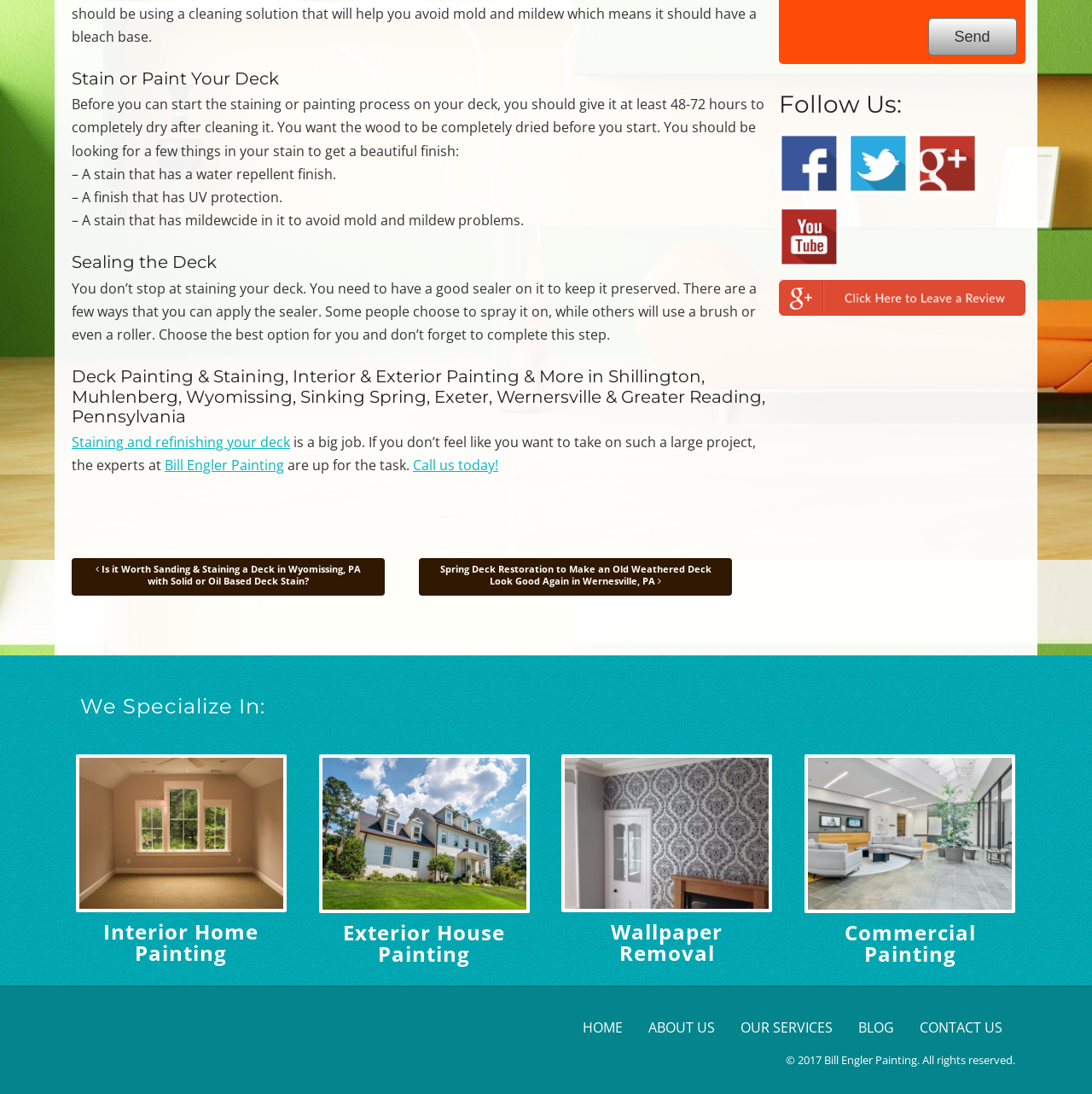What is the purpose of sealing a deck?
From the screenshot, supply a one-word or short-phrase answer.

To keep it preserved